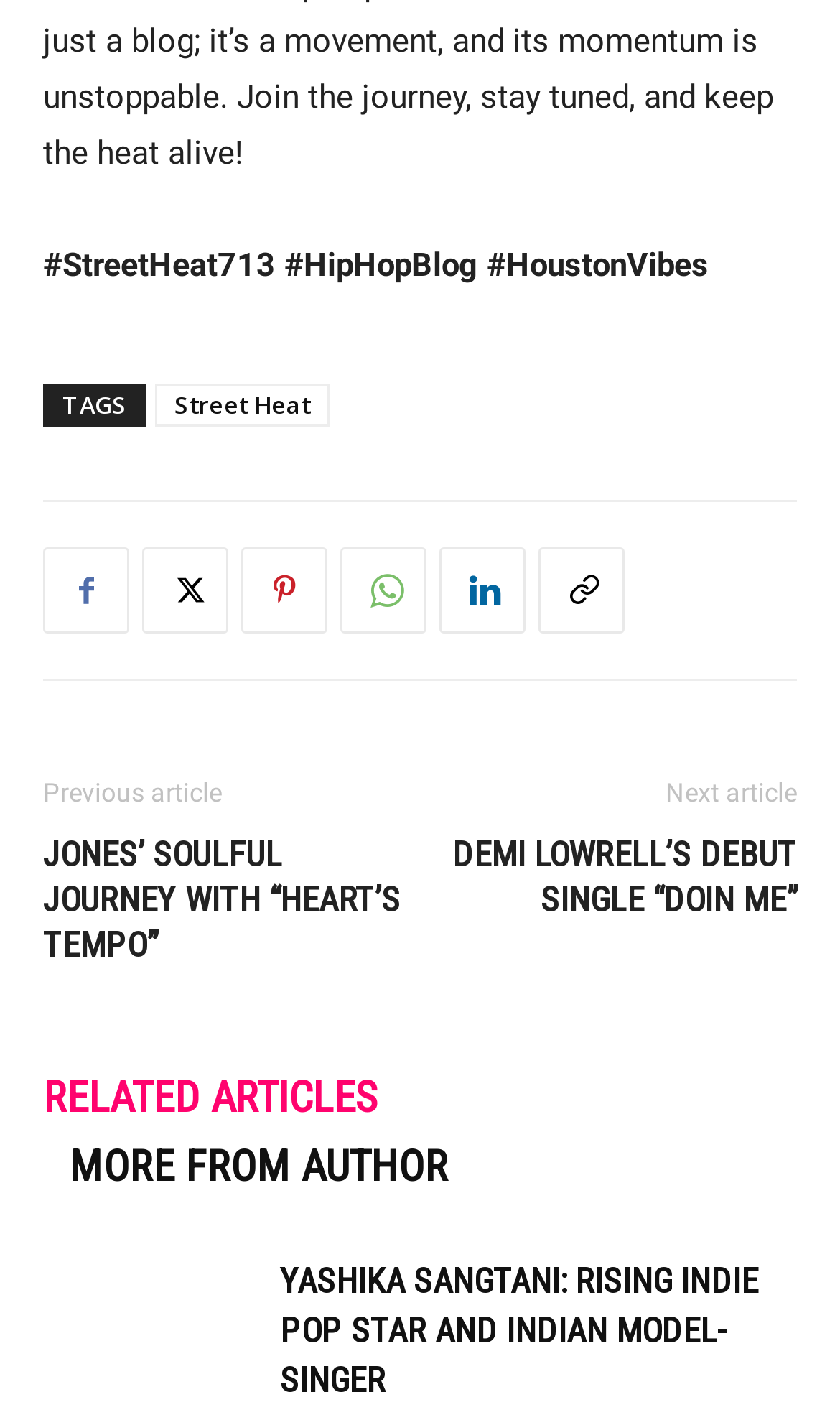Can you find the bounding box coordinates of the area I should click to execute the following instruction: "Click on the 'DEMI LOWRELL’S DEBUT SINGLE “DOIN ME”' link"?

[0.5, 0.586, 0.949, 0.65]